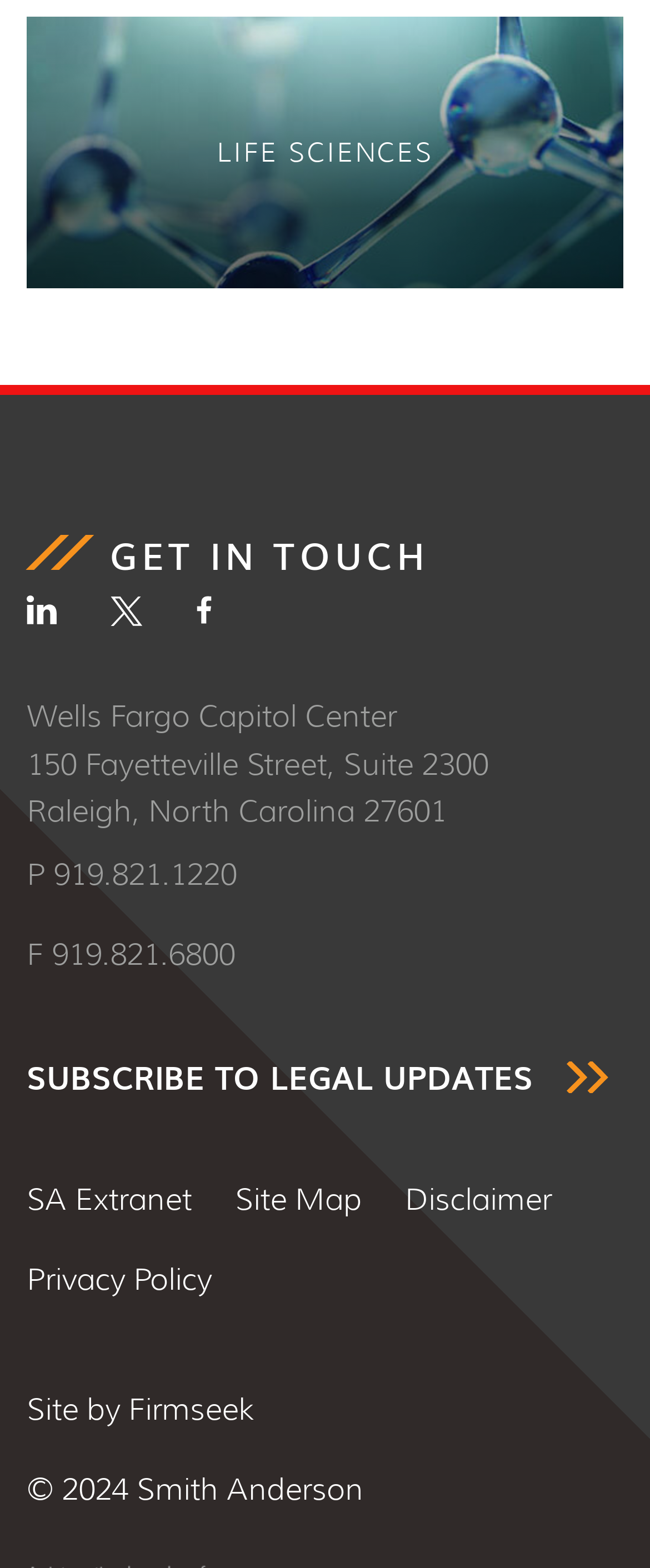Give a concise answer using only one word or phrase for this question:
How many social media links are there?

3